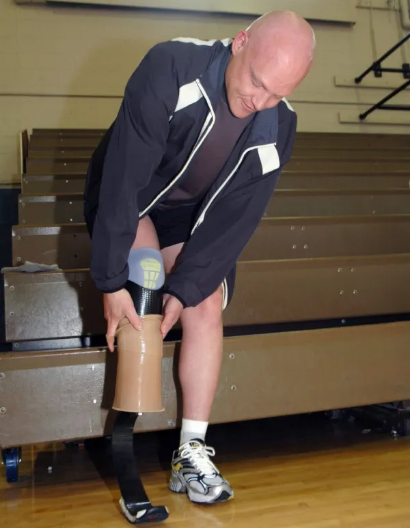What is the color of the prosthetic leg?
Based on the image, provide your answer in one word or phrase.

Beige